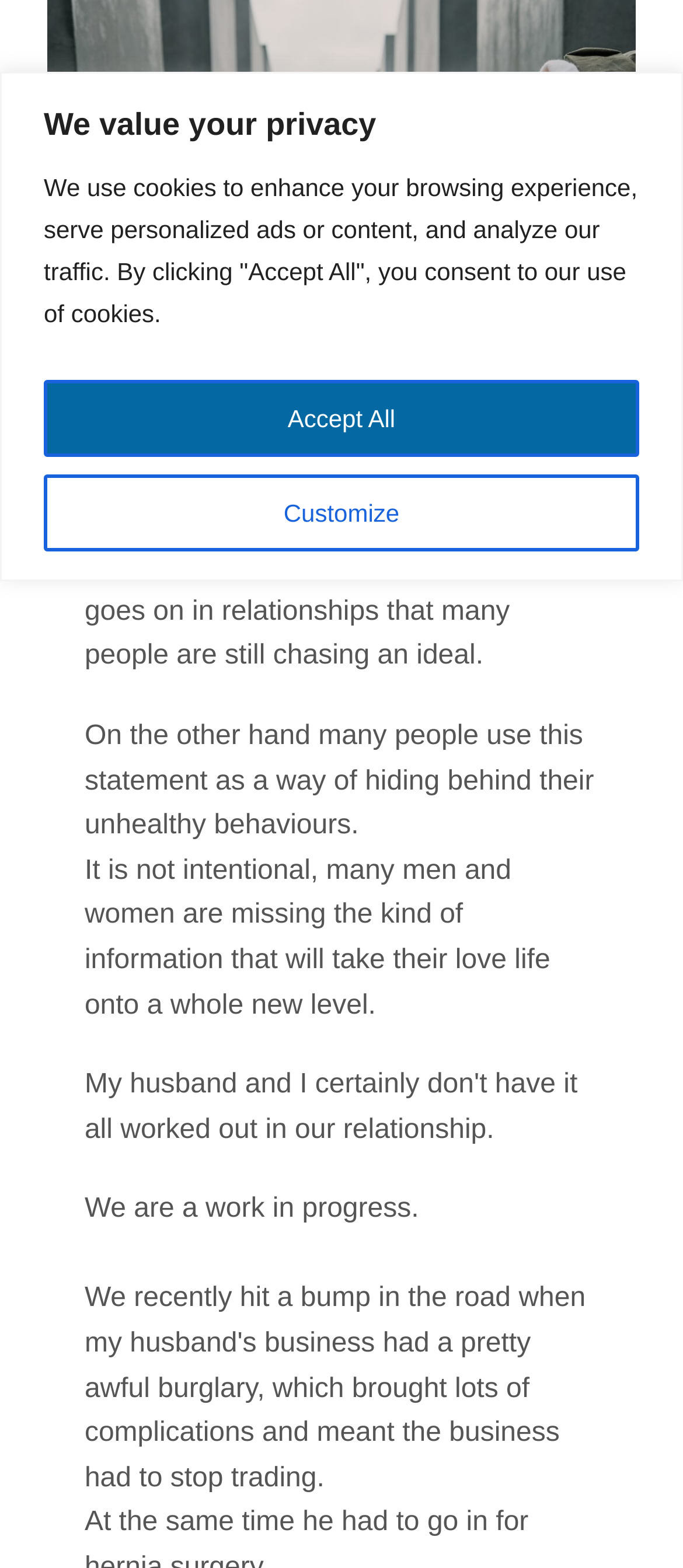Determine the bounding box for the UI element as described: "Customize". The coordinates should be represented as four float numbers between 0 and 1, formatted as [left, top, right, bottom].

[0.064, 0.302, 0.936, 0.351]